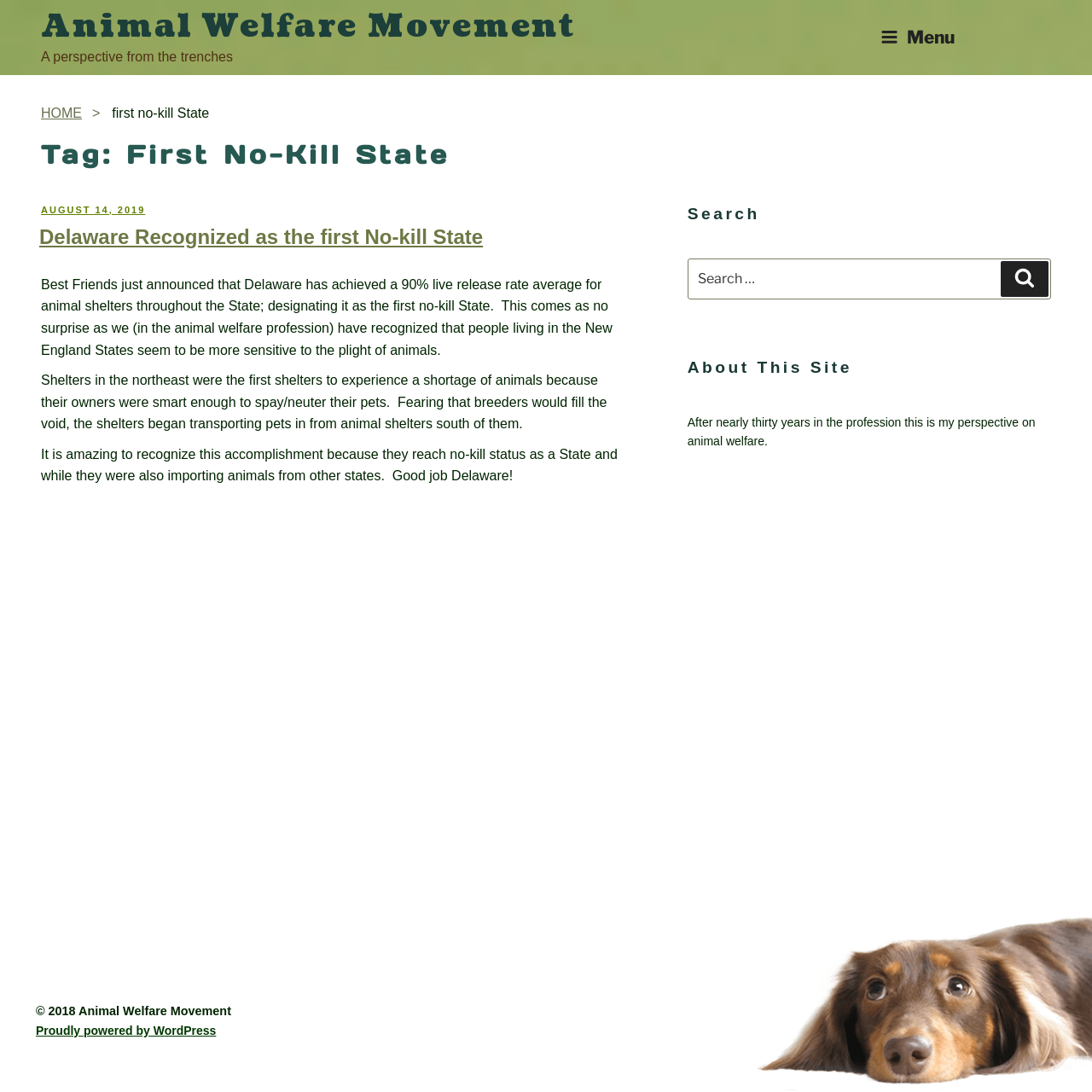Answer in one word or a short phrase: 
What is the name of the organization powering the website?

WordPress